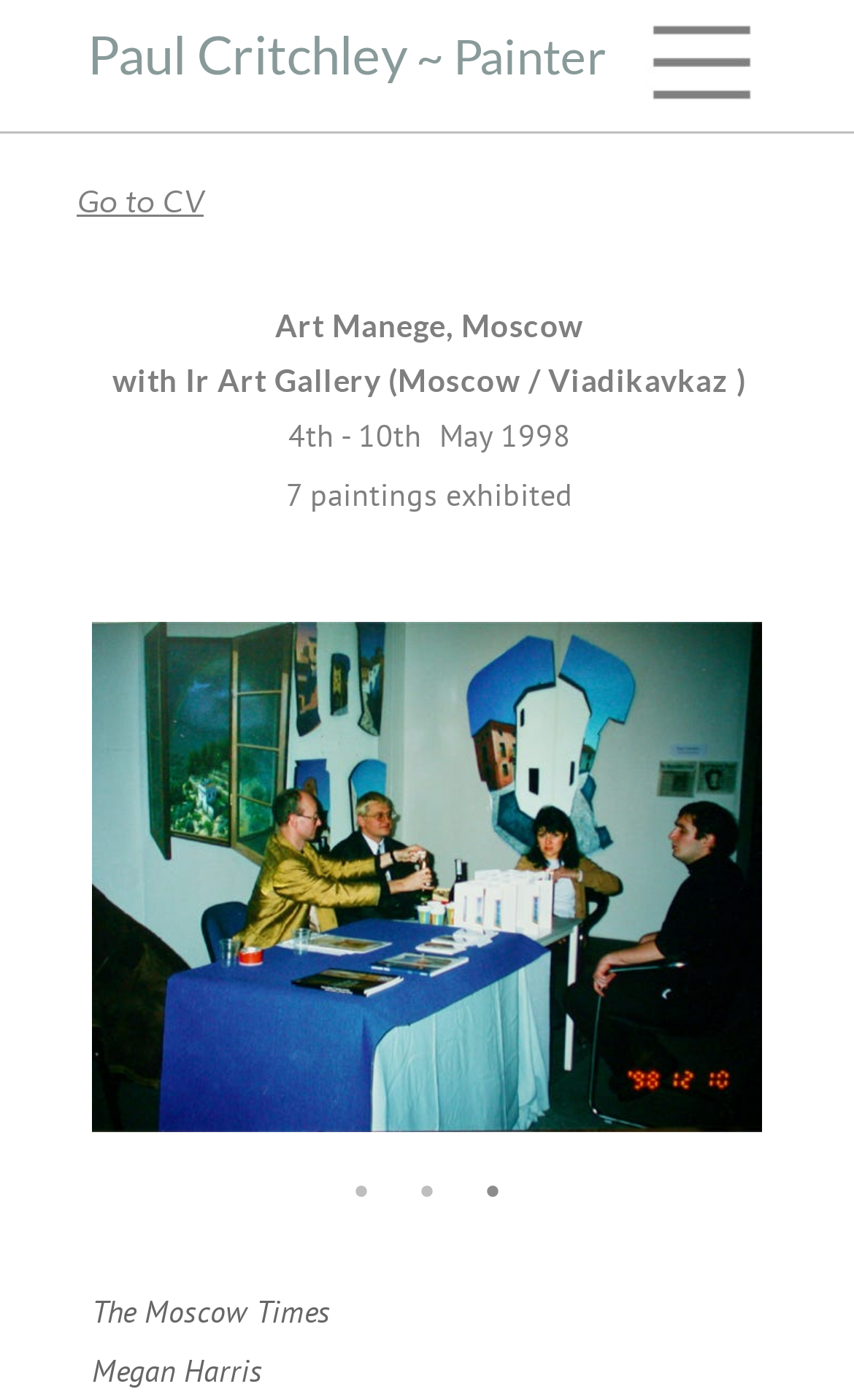What is the name of the painter?
Your answer should be a single word or phrase derived from the screenshot.

Paul Critchley